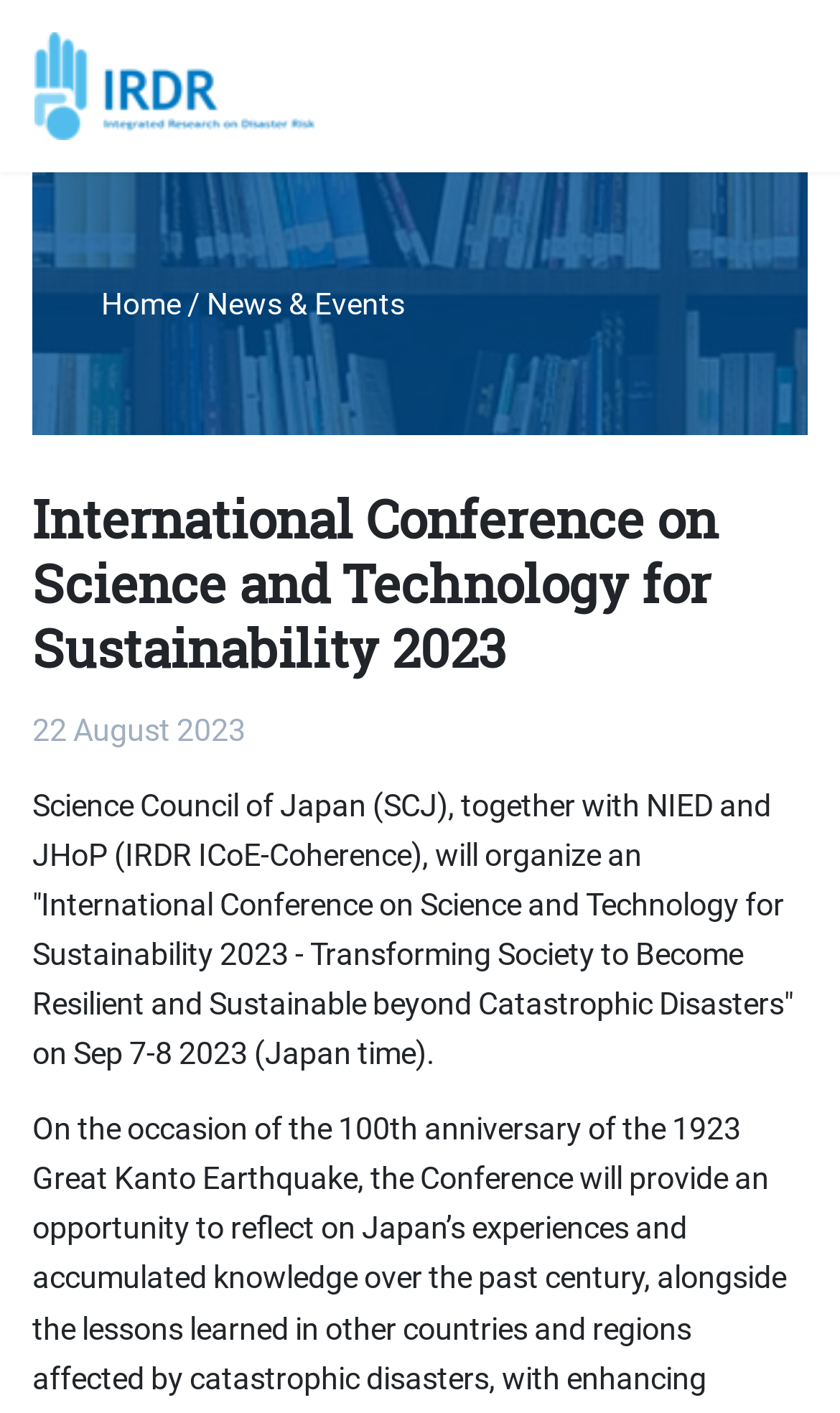Give a one-word or short phrase answer to this question: 
What is the topic of the news or event?

International Conference